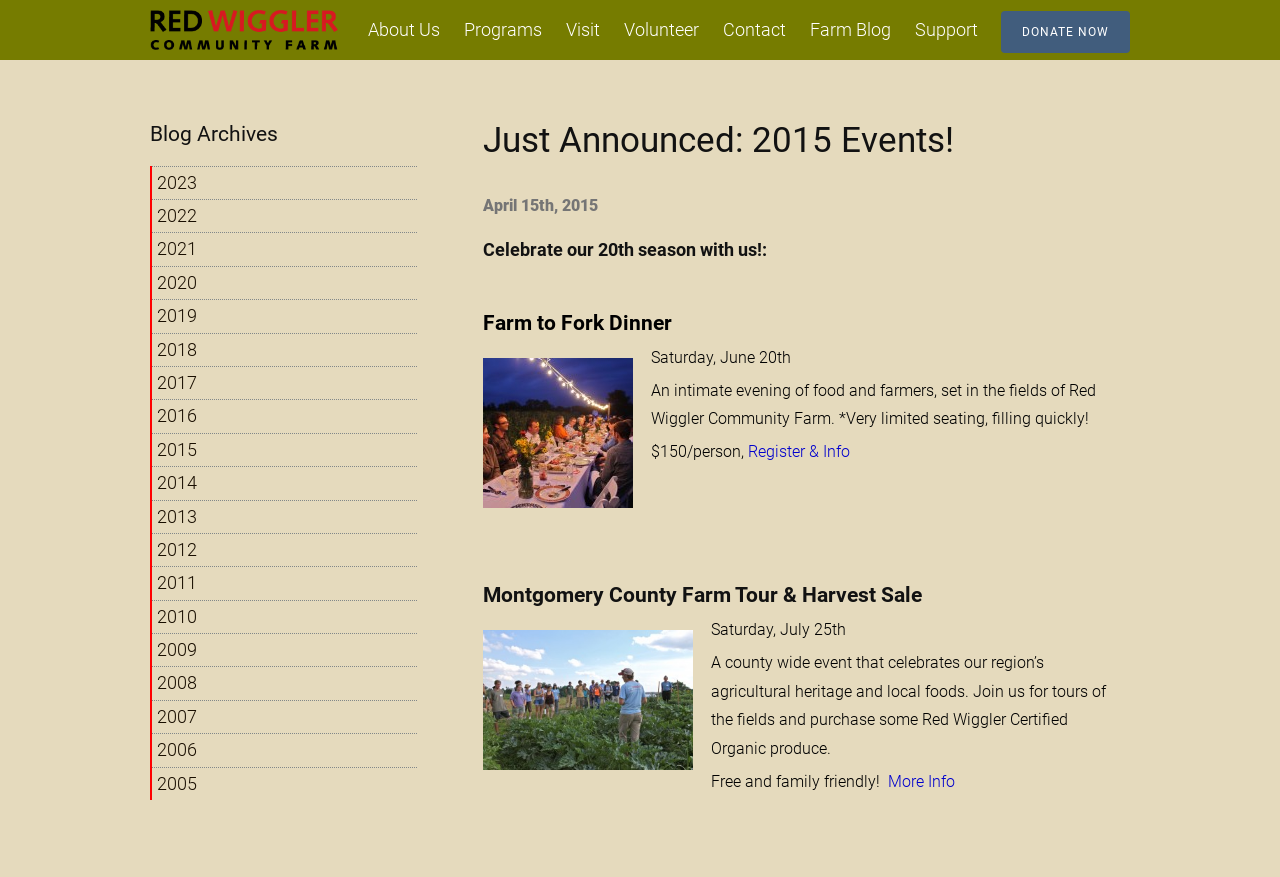Please answer the following question using a single word or phrase: 
What year's archives are available in the blog section?

2005-2023